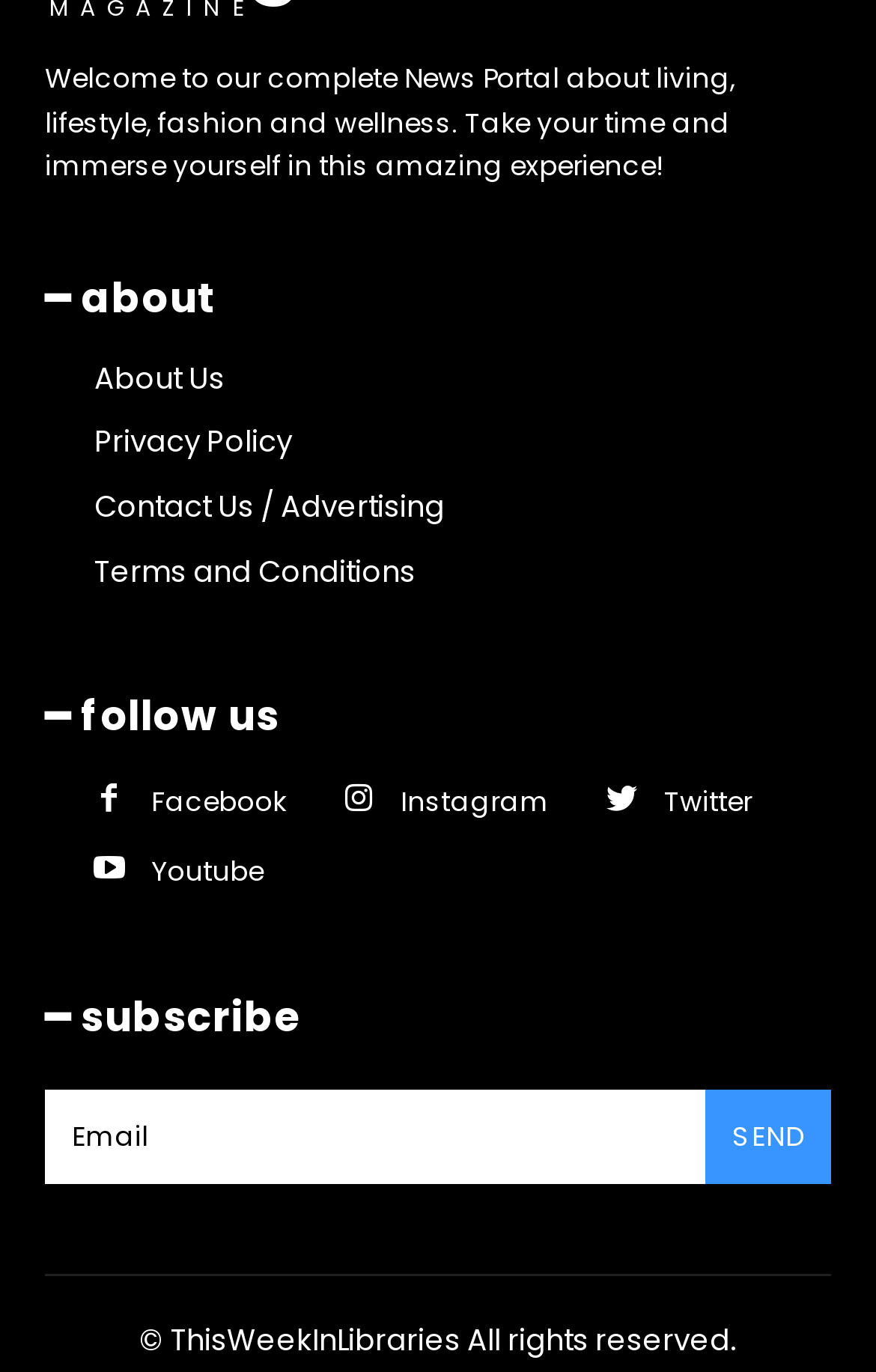What is the purpose of this website?
Provide a well-explained and detailed answer to the question.

Based on the static text 'Welcome to our complete News Portal about living, lifestyle, fashion and wellness. Take your time and immerse yourself in this amazing experience!' at the top of the page, it can be inferred that the purpose of this website is to serve as a news portal.